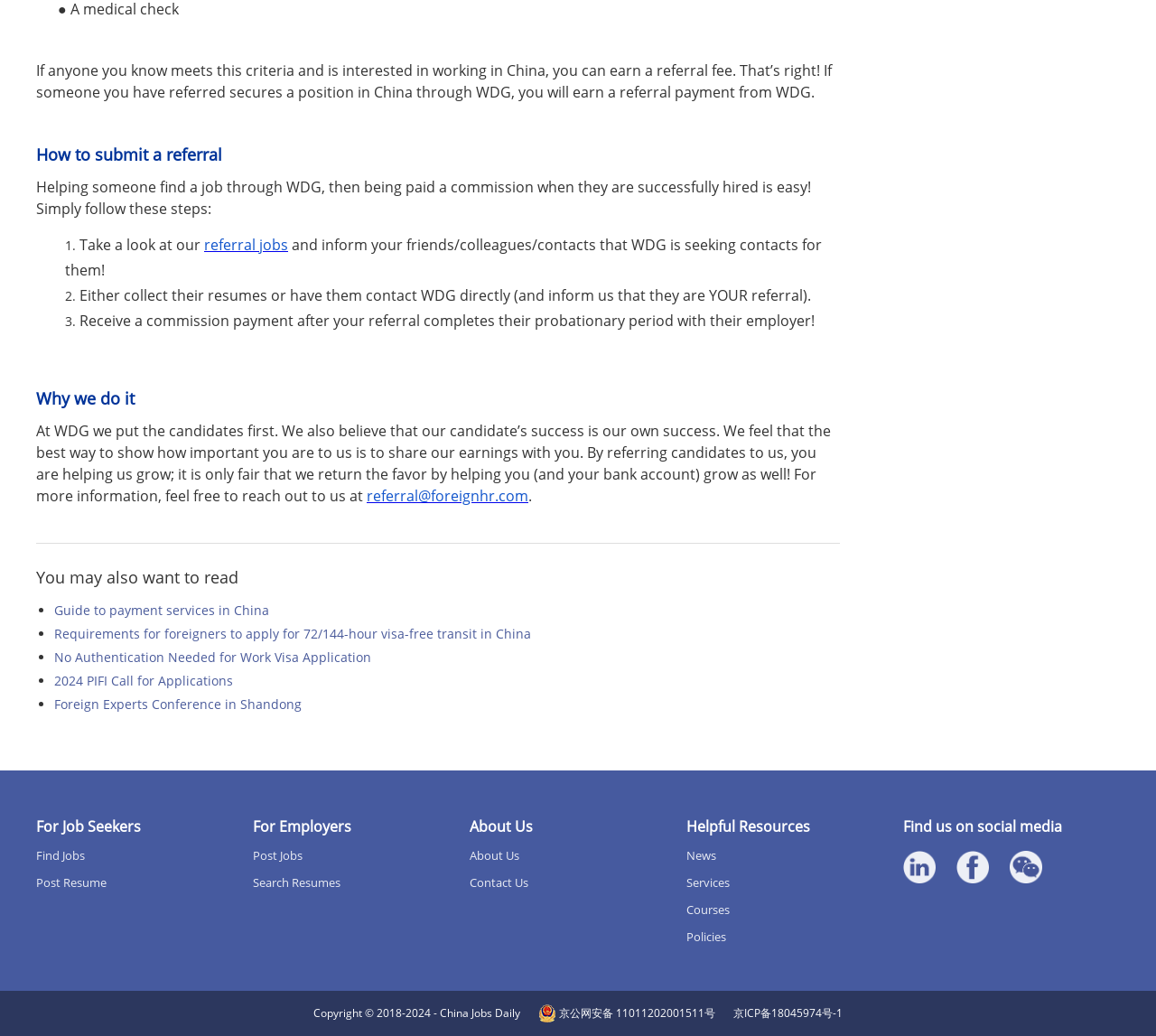Pinpoint the bounding box coordinates of the element that must be clicked to accomplish the following instruction: "submit a referral". The coordinates should be in the format of four float numbers between 0 and 1, i.e., [left, top, right, bottom].

[0.031, 0.139, 0.192, 0.16]